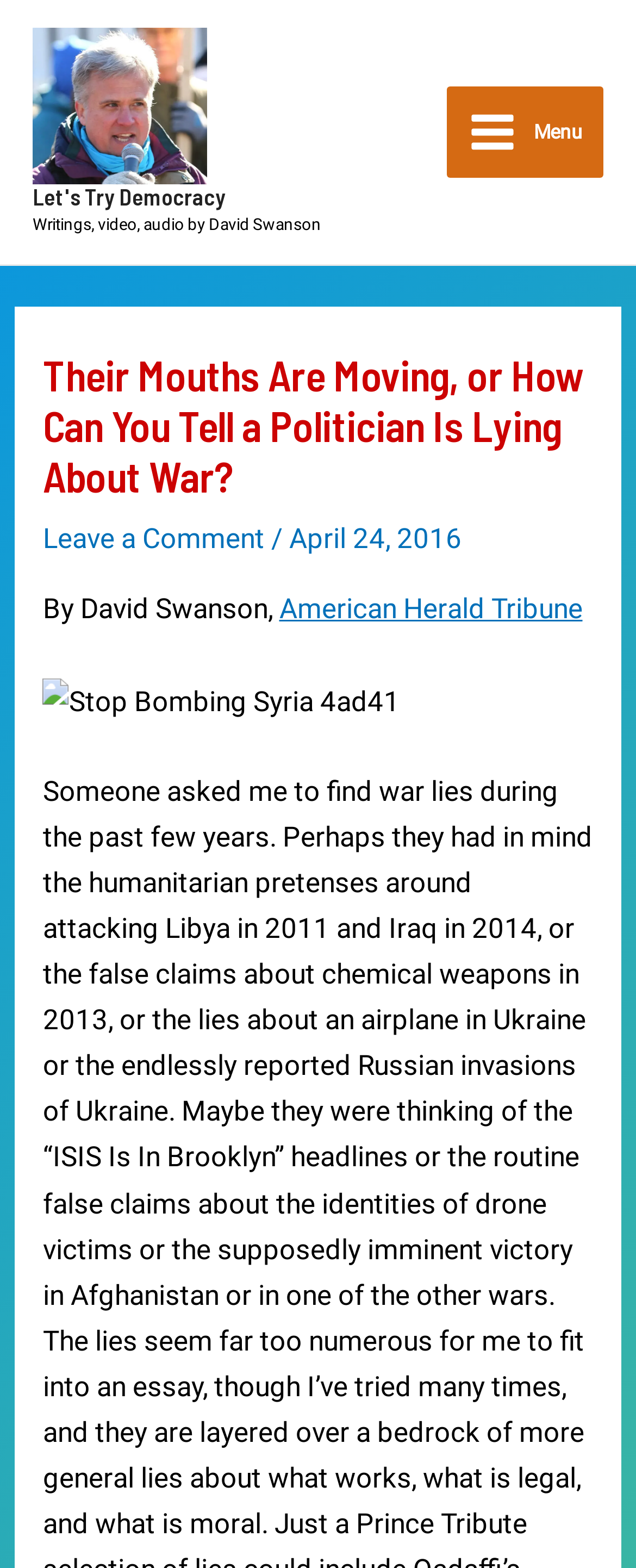What is the name of the website?
From the image, respond with a single word or phrase.

Let's Try Democracy